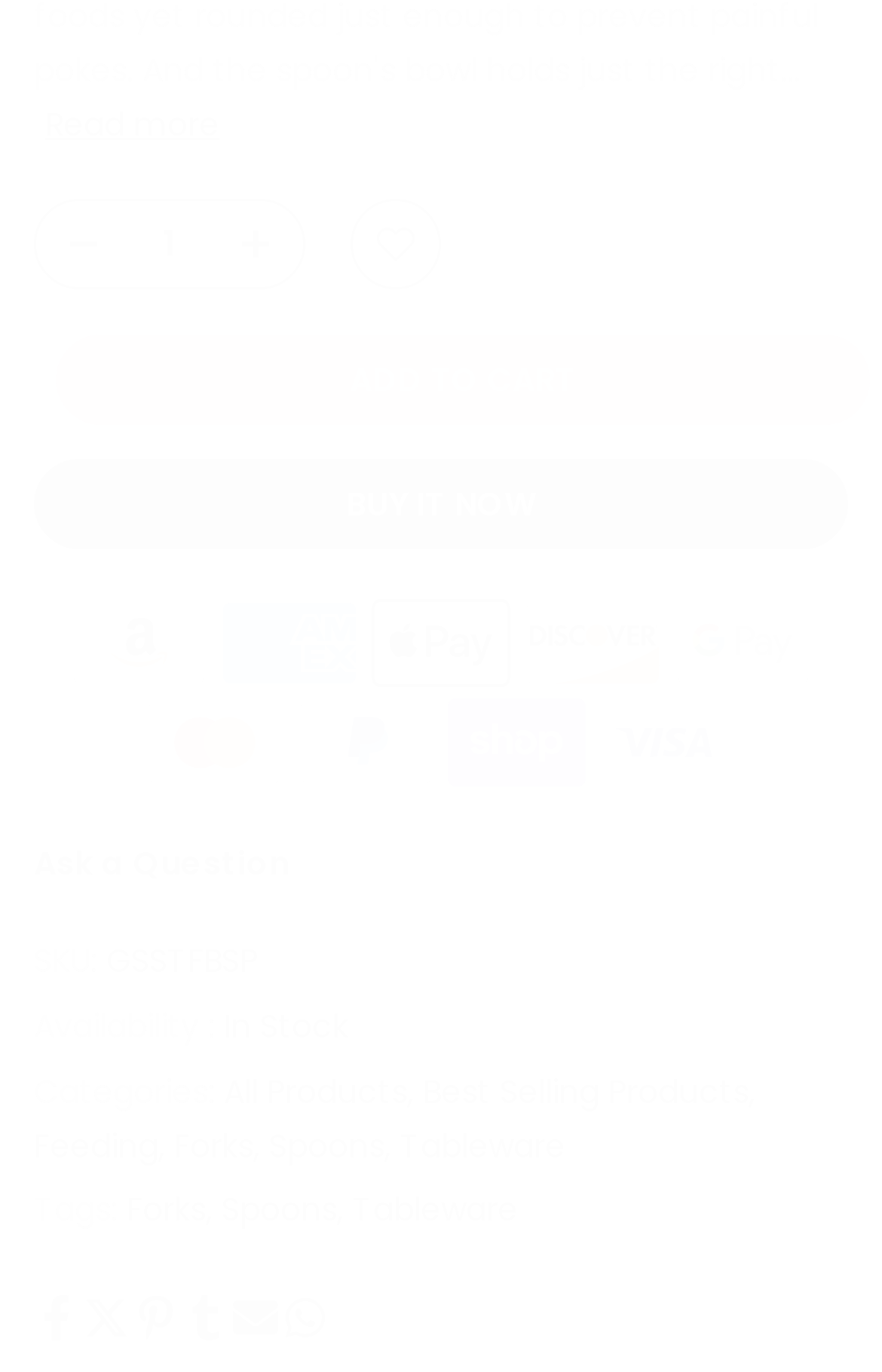Please find the bounding box coordinates for the clickable element needed to perform this instruction: "Click the 'ADD TO CART' button".

[0.038, 0.243, 0.962, 0.309]